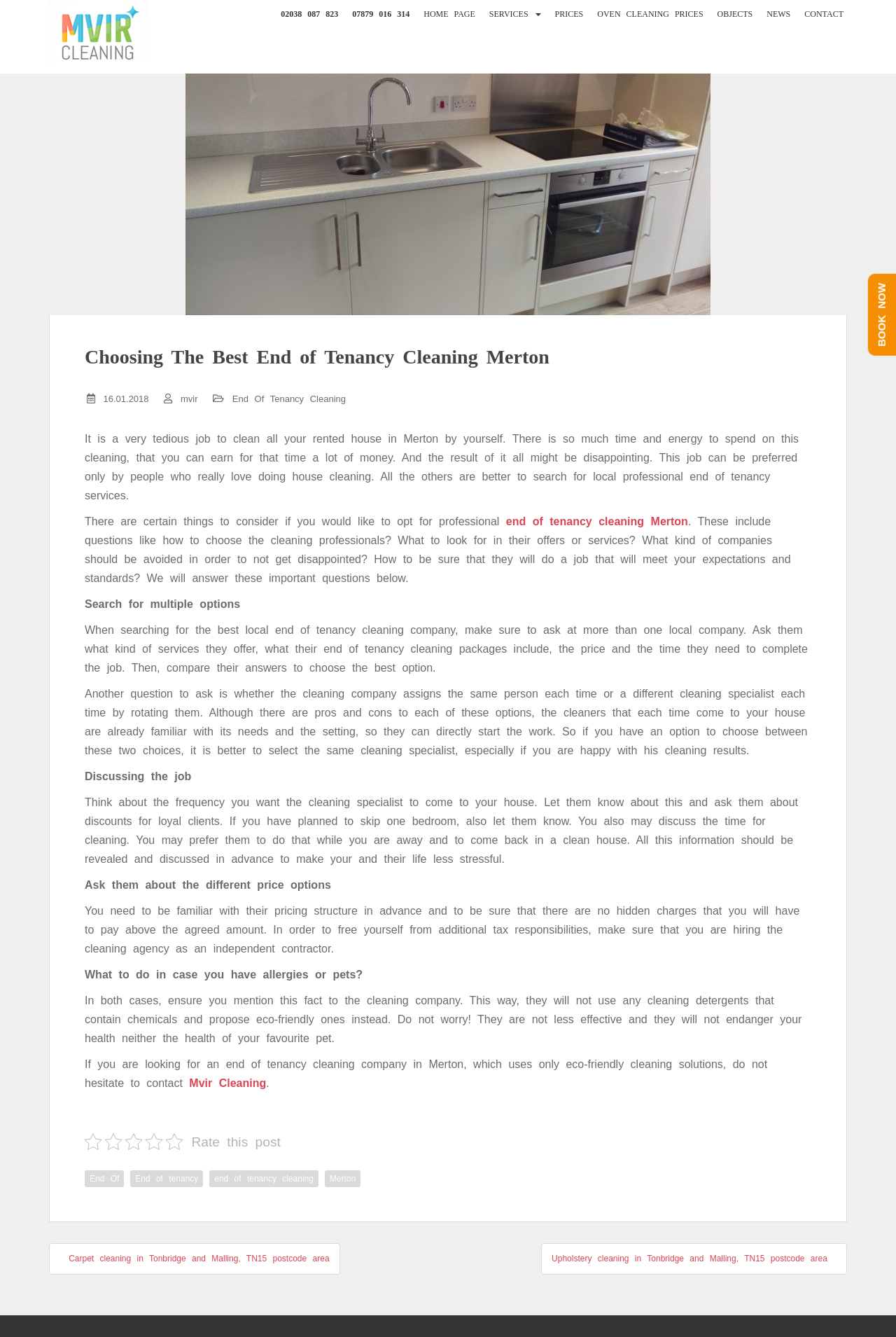Provide an in-depth caption for the elements present on the webpage.

This webpage is about choosing the best end of tenancy cleaning services in Merton. At the top, there is a logo and a navigation menu with links to different pages, including the home page, services, prices, and contact information. Below the navigation menu, there is a main article section that takes up most of the page. 

The article starts with a heading "Choosing The Best End of Tenancy Cleaning Merton" and a brief introduction to the importance of professional cleaning services. There is an image on the right side of the article, showing a cleaning service in Crayford, DA1 postcode area, Dartford. 

The article is divided into several sections, each discussing a specific aspect of choosing a cleaning service, such as searching for multiple options, discussing the job, asking about price options, and considering special requirements like allergies or pets. 

Throughout the article, there are links to related topics, such as "end of tenancy cleaning Merton" and "Mvir Cleaning". At the bottom of the article, there is a footer section with links to other related topics, including "End Of", "End of tenancy", "end of tenancy cleaning", and "Merton". 

On the right side of the footer, there is a post navigation section with links to previous and next posts, including "Carpet cleaning in Tonbridge and Malling, TN15 postcode area" and "Upholstery cleaning in Tonbridge and Malling, TN15 postcode area".